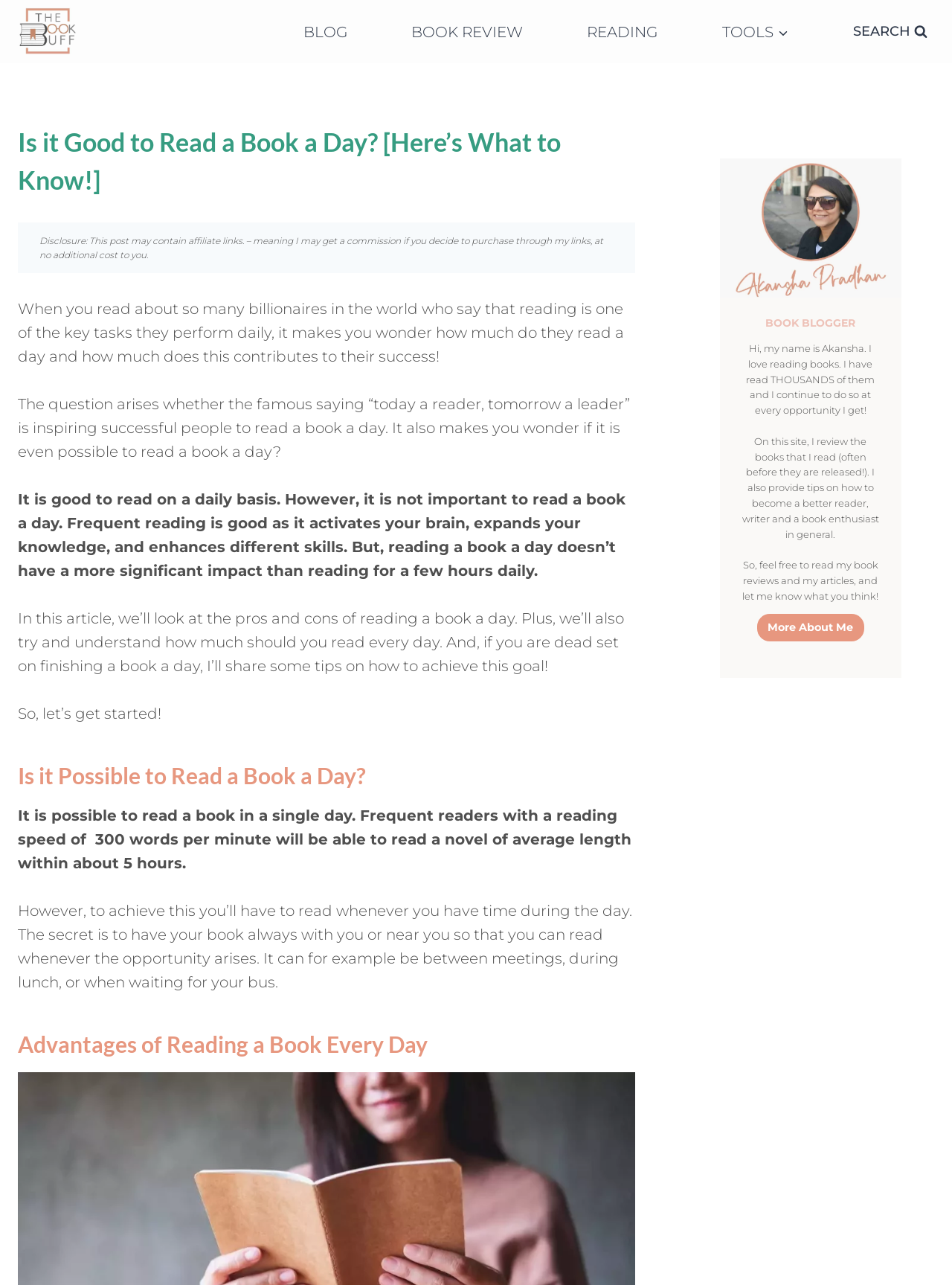Answer the question below using just one word or a short phrase: 
How many hours does it take to read a novel of average length?

5 hours